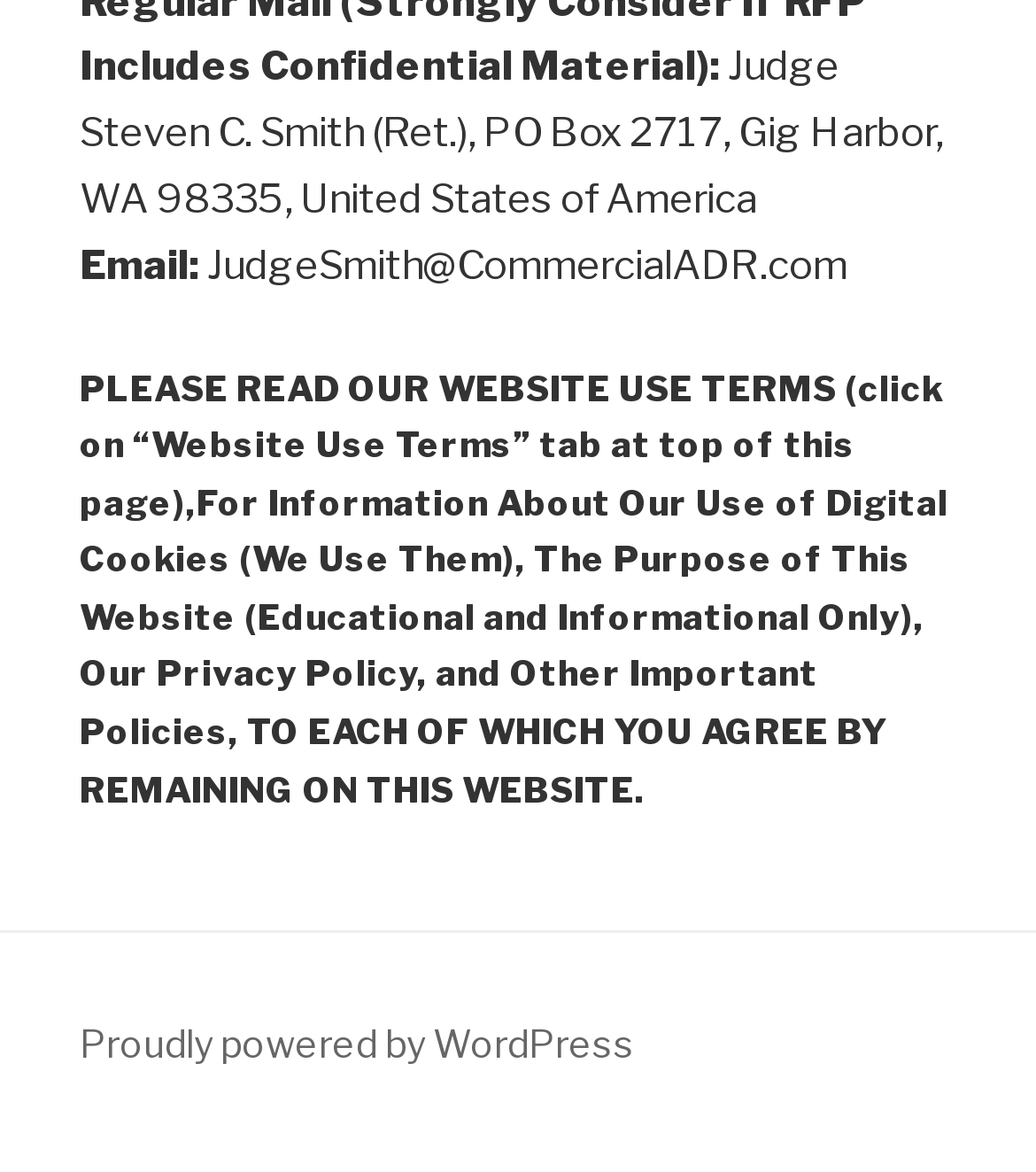Identify the bounding box of the UI element that matches this description: "Proudly powered by WordPress".

[0.077, 0.871, 0.613, 0.91]